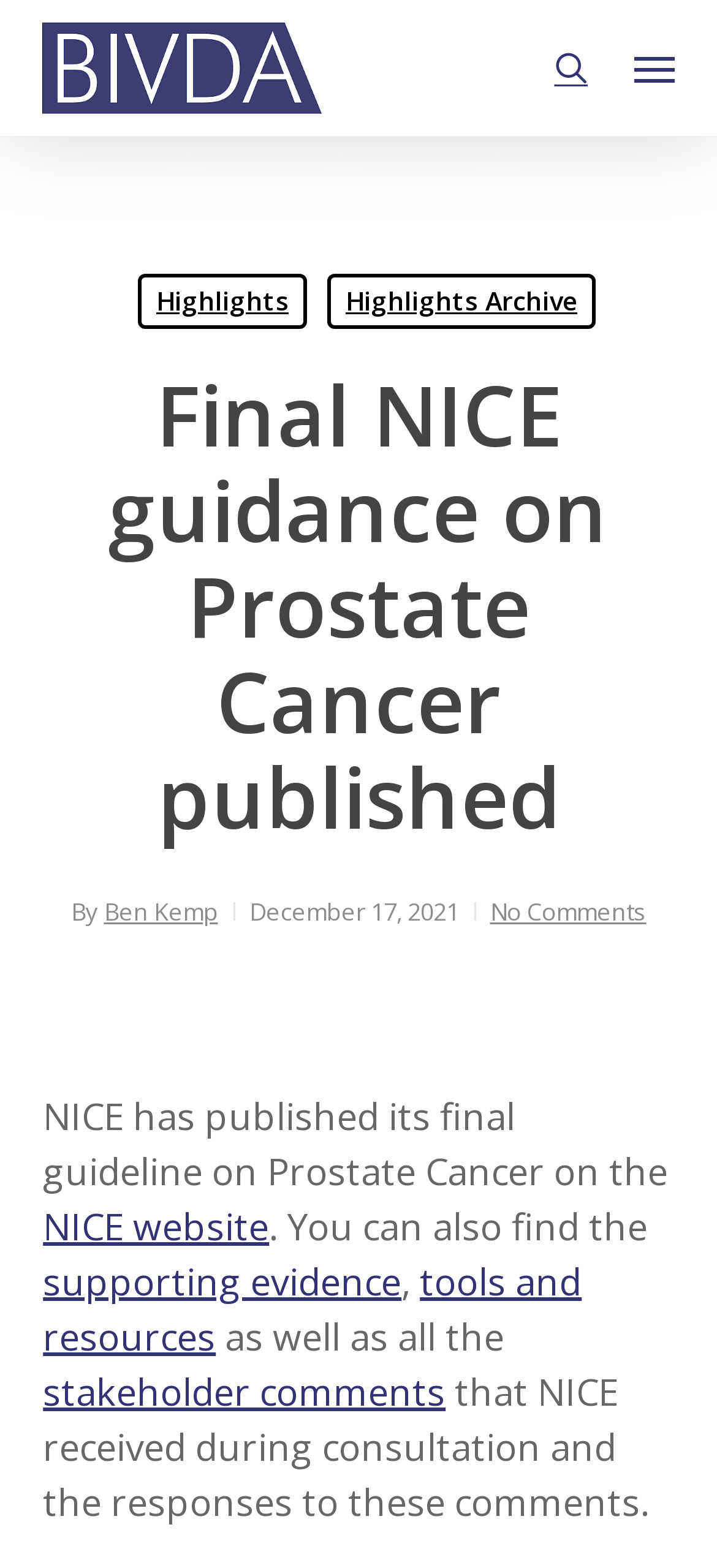Offer a thorough description of the webpage.

The webpage is about the final NICE guidance on Prostate Cancer published, as indicated by the title. At the top left, there is a link to "BIVDA Newsletter" accompanied by an image with the same name. On the top right, there is a link to "search" and a button for the "Navigation Menu". 

Below the top section, there are two links, "Highlights" and "Highlights Archive", positioned side by side. The main heading "Final NICE guidance on Prostate Cancer published" is located below these links, spanning across the page.

Under the main heading, there is a section with the author's name "Ben Kemp" and the publication date "December 17, 2021". Next to this section, there is a link to "No Comments". 

The main content of the webpage is a paragraph of text that starts with "NICE has published its final guideline on Prostate Cancer on the". This paragraph contains several links, including "NICE website", "supporting evidence", "tools and resources", and "stakeholder comments". The text describes the publication of the final guideline and provides links to related resources.